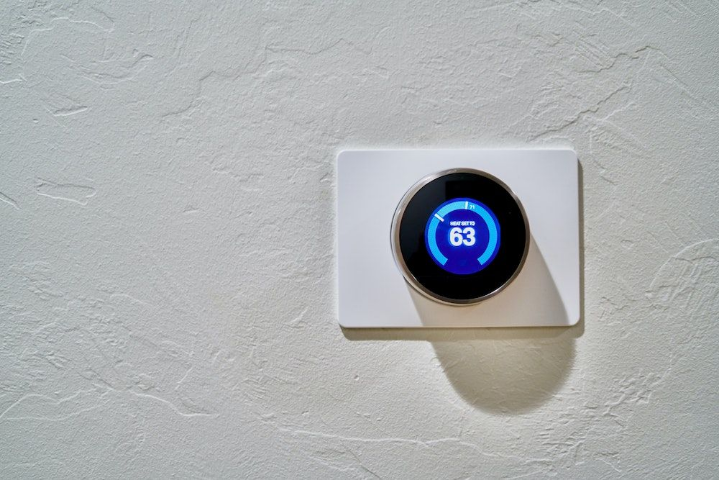Detail every significant feature and component of the image.

The image features a modern smart thermostat mounted on a textured wall, displaying a bright blue screen that indicates the current temperature set at 63°F. Smart thermostats are essential tools for energy conservation, allowing users to optimize their heating and cooling systems. This particular device not only offers precise control over home temperature but also contributes to energy efficiency by enabling convenient adjustments based on lifestyle needs. By utilizing a smart thermostat, homeowners can significantly reduce energy consumption, thereby minimizing their environmental impact and lowering utility bills. The juxtaposition of the thermostat against the neutral wall highlights its sleek design, emphasizing both functionality and style in contemporary home living.